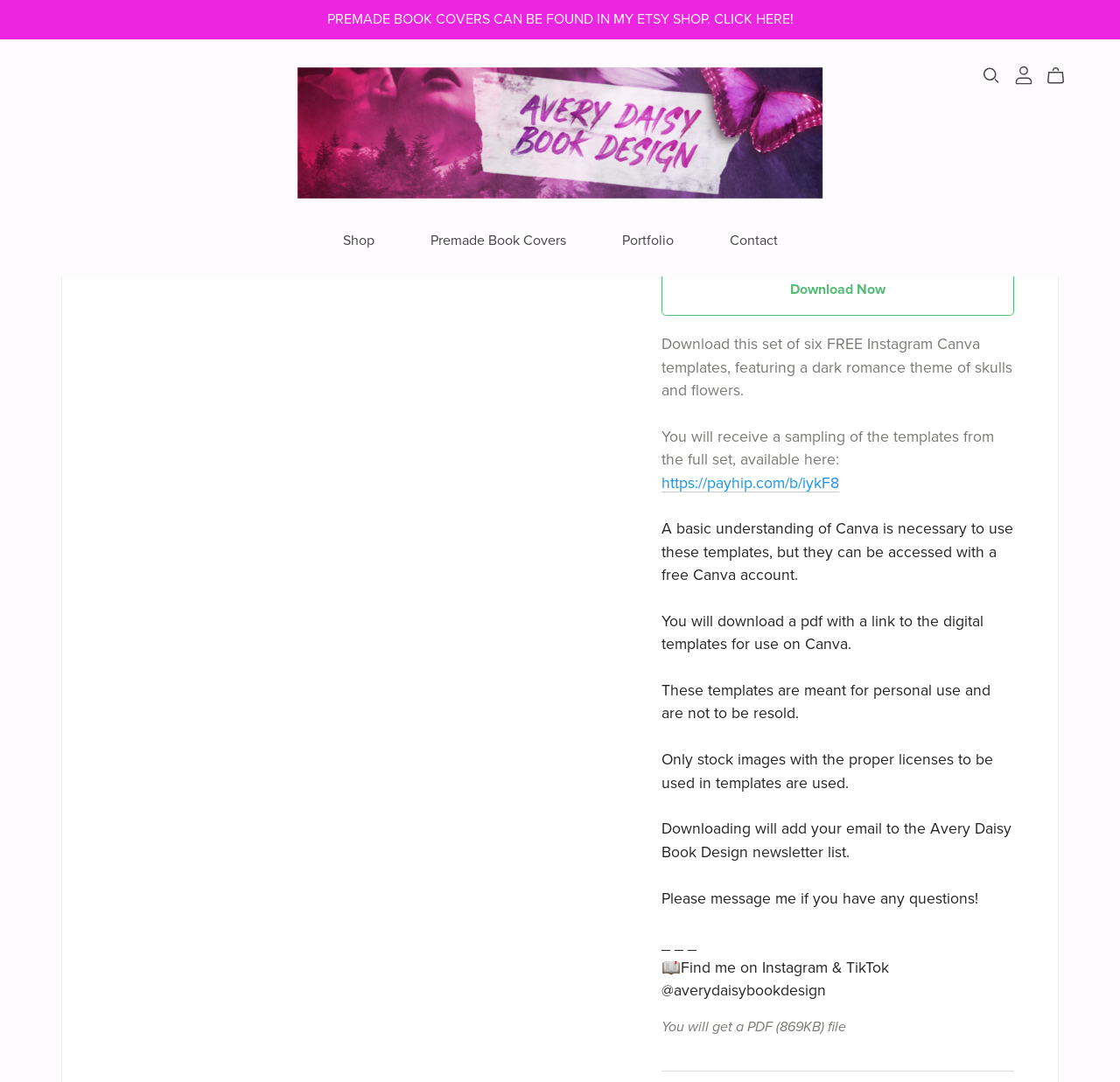Respond to the following query with just one word or a short phrase: 
What is the theme of the Instagram templates?

Dark romance